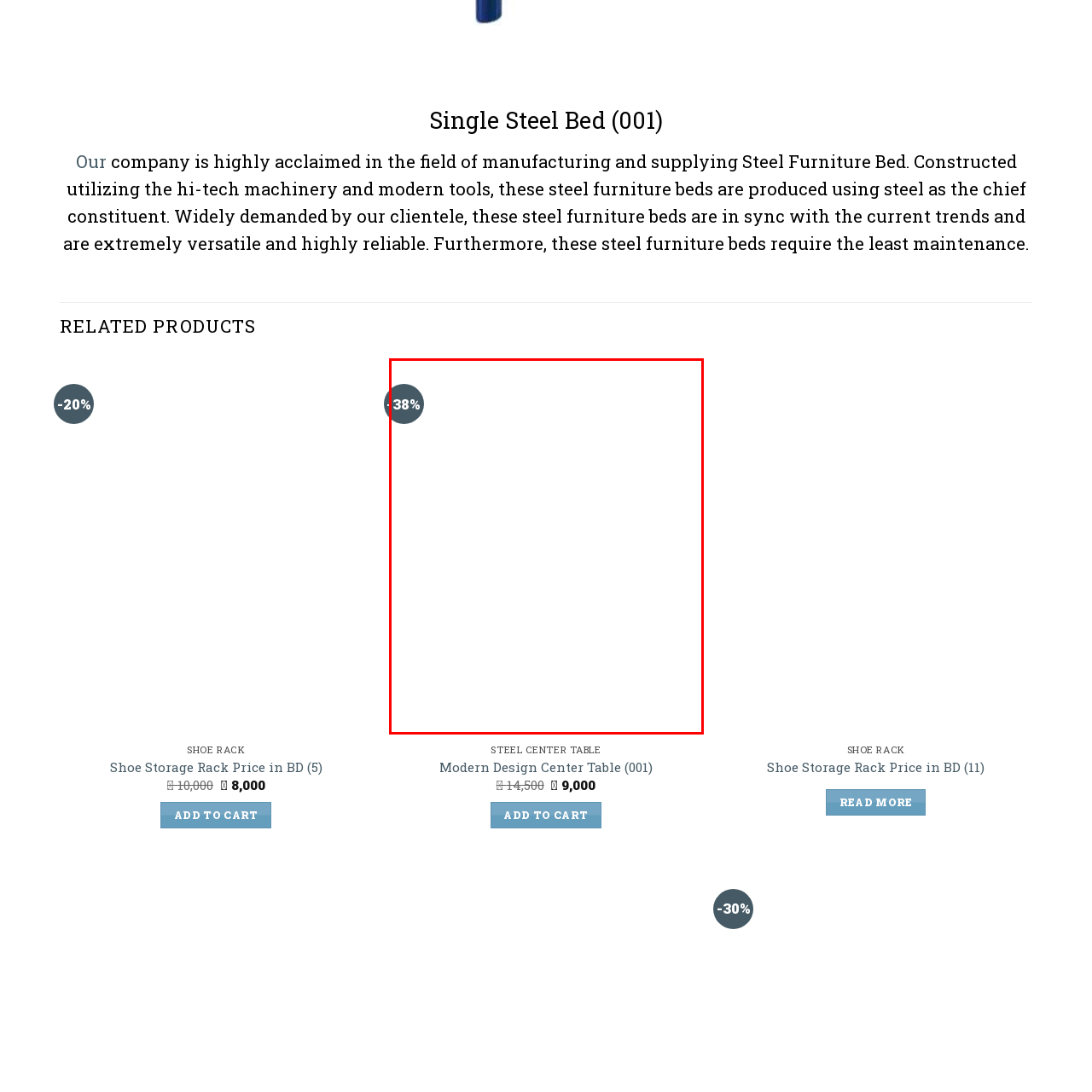Observe the image inside the red bounding box and respond to the question with a single word or phrase:
What type of product is likely being promoted?

Furniture